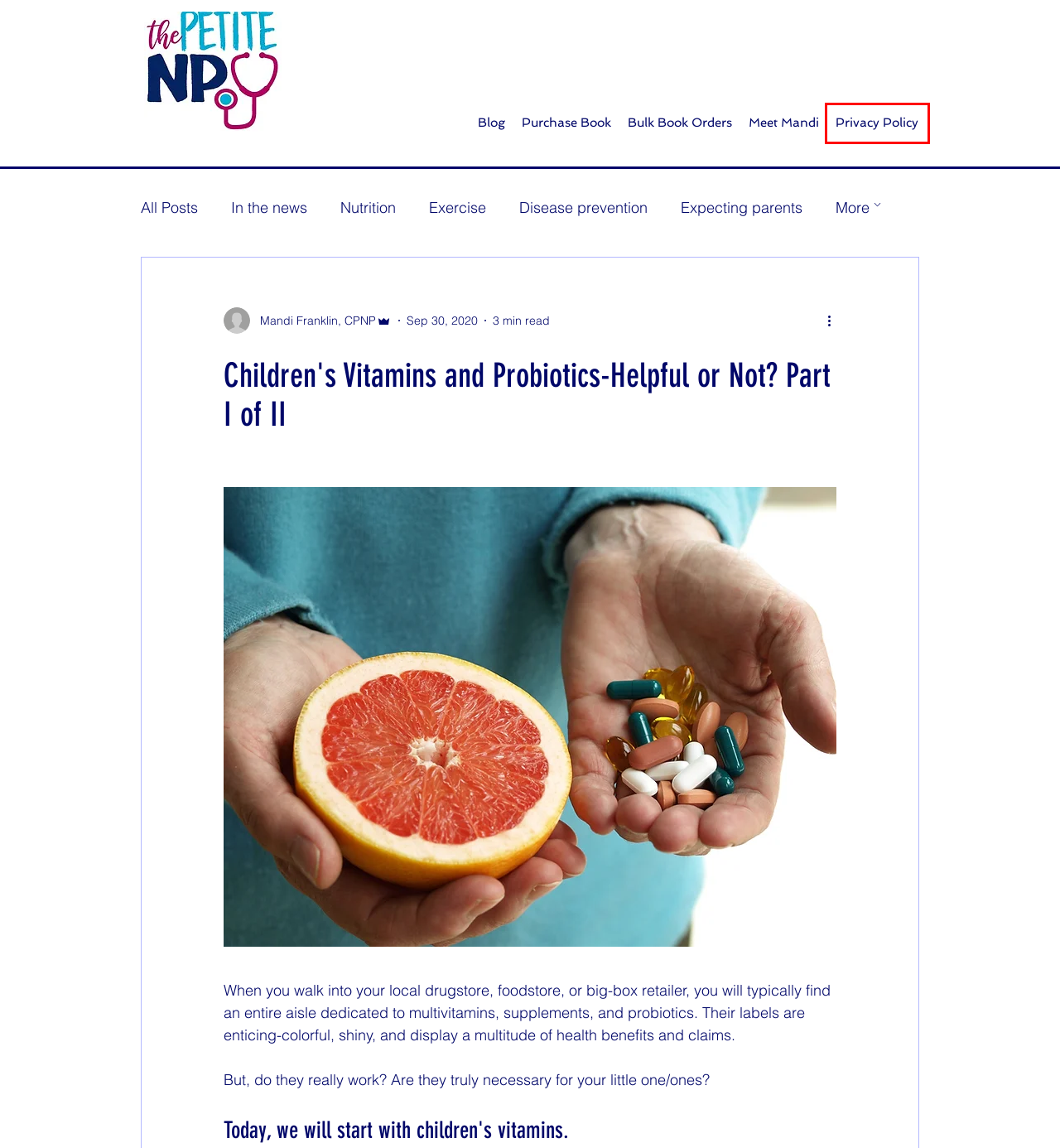Given a screenshot of a webpage featuring a red bounding box, identify the best matching webpage description for the new page after the element within the red box is clicked. Here are the options:
A. Bulk Book Orders | The Petite NP
B. In the news
C. Privacy Policy | The Petite NP
D. Amazon.com
E. Expecting parents
F. Exercise
G. Nurse Practitioner | The Petite NP
H. Disease prevention

C